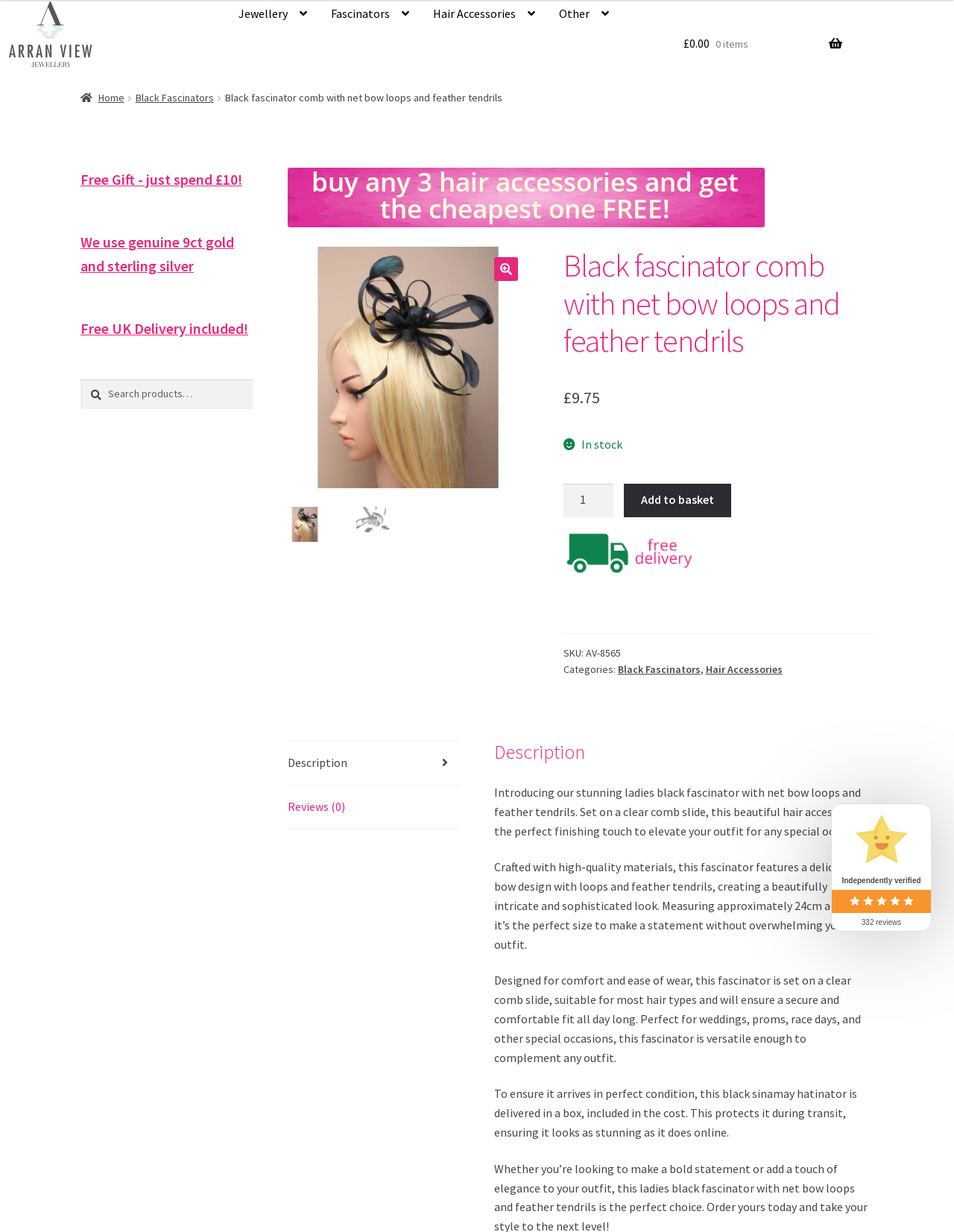Please identify the bounding box coordinates of the clickable element to fulfill the following instruction: "Click the 'Add to basket' button". The coordinates should be four float numbers between 0 and 1, i.e., [left, top, right, bottom].

[0.654, 0.392, 0.766, 0.42]